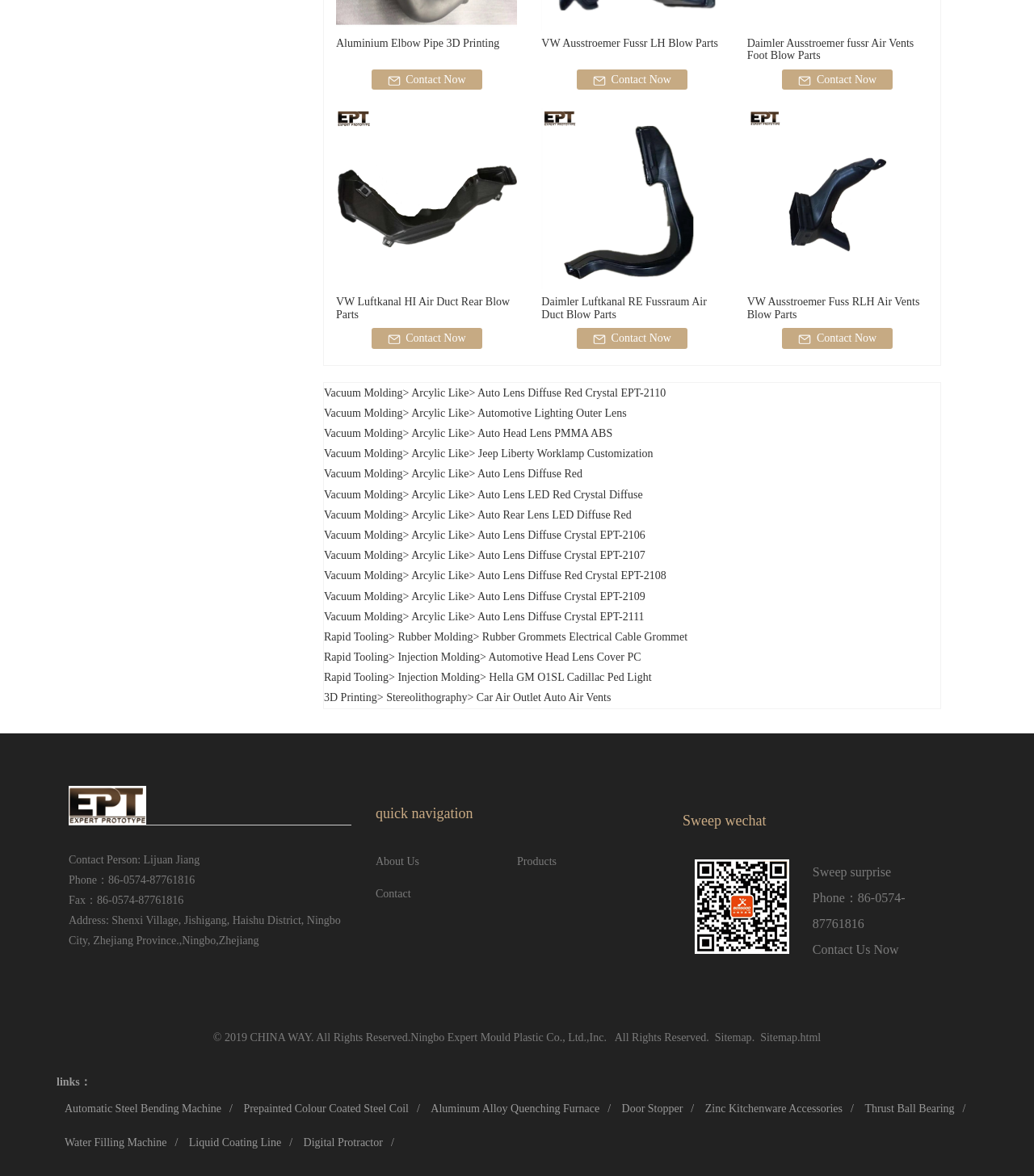Please determine the bounding box coordinates of the element to click in order to execute the following instruction: "Explore Daimler Luftkanal RE Fussraum Air Duct Blow Parts". The coordinates should be four float numbers between 0 and 1, specified as [left, top, right, bottom].

[0.524, 0.09, 0.699, 0.248]